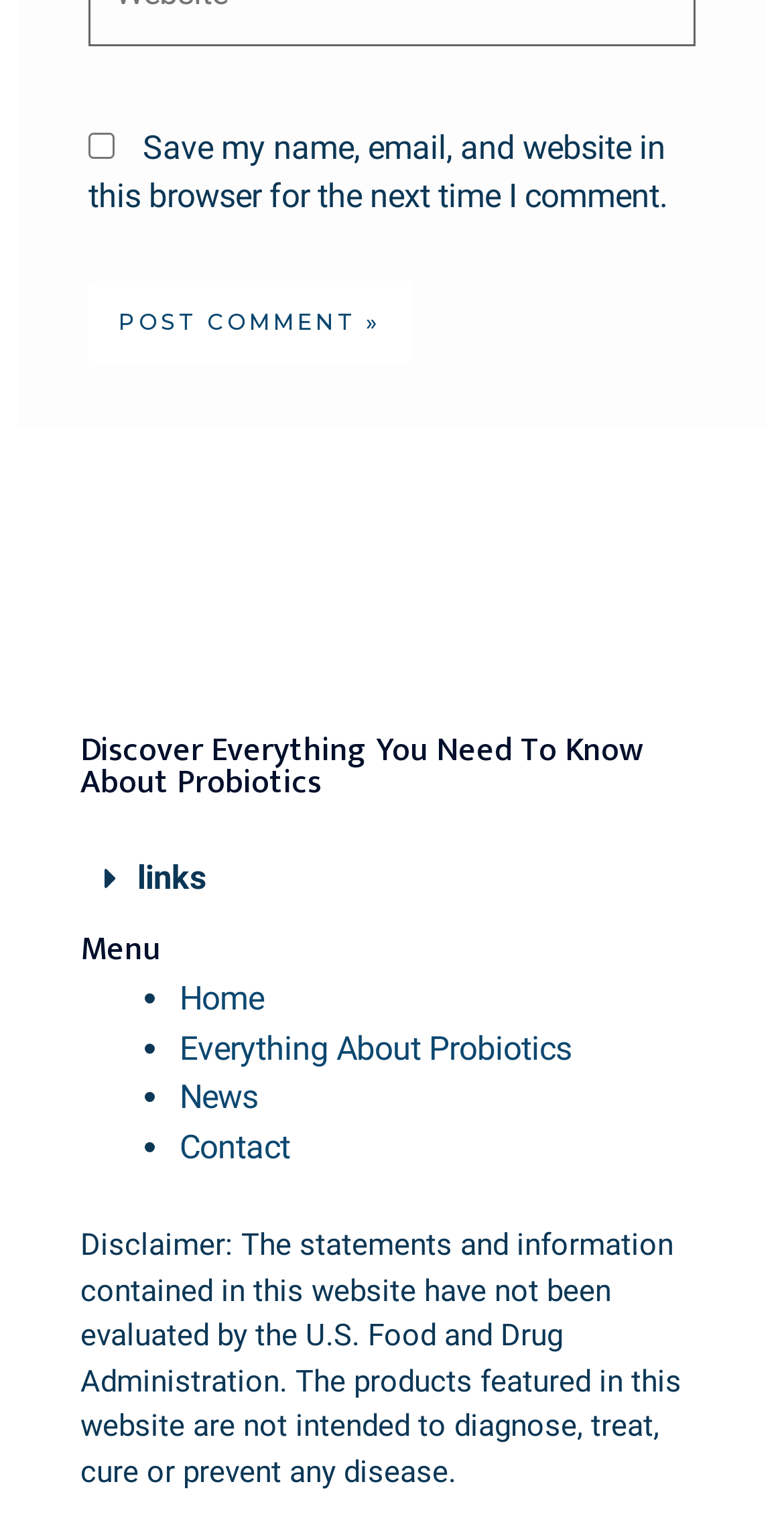Answer the question with a single word or phrase: 
What is the purpose of the checkbox?

Save comment information